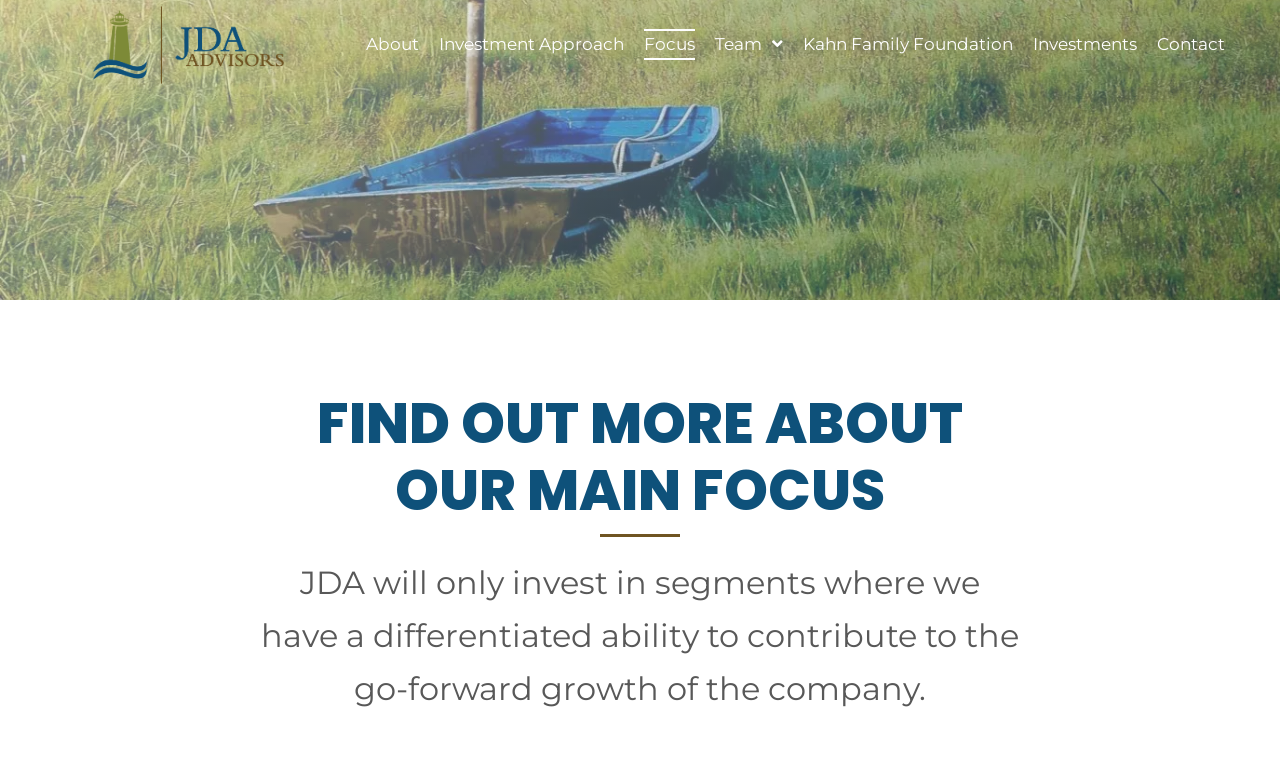Please find the bounding box coordinates of the element that you should click to achieve the following instruction: "click the company logo". The coordinates should be presented as four float numbers between 0 and 1: [left, top, right, bottom].

[0.069, 0.0, 0.225, 0.117]